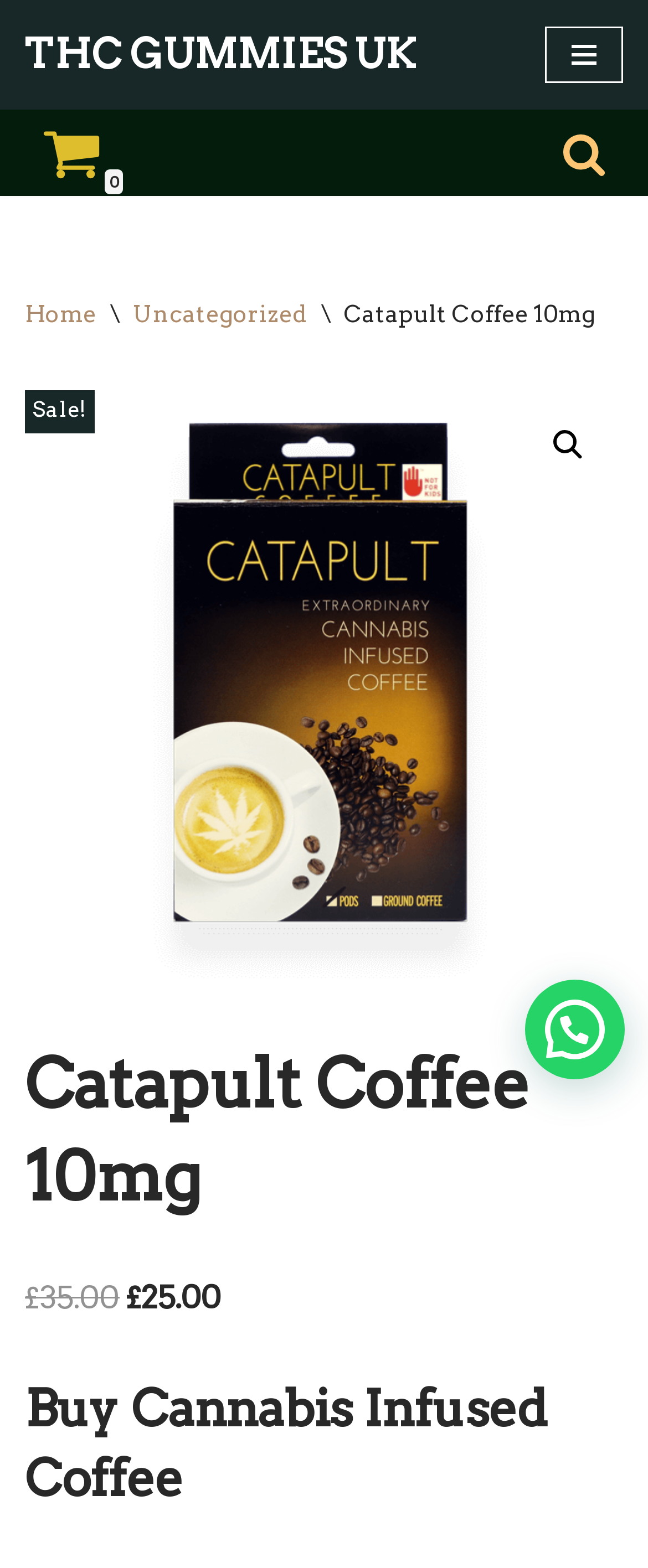Indicate the bounding box coordinates of the clickable region to achieve the following instruction: "Go to home page."

[0.038, 0.192, 0.149, 0.209]